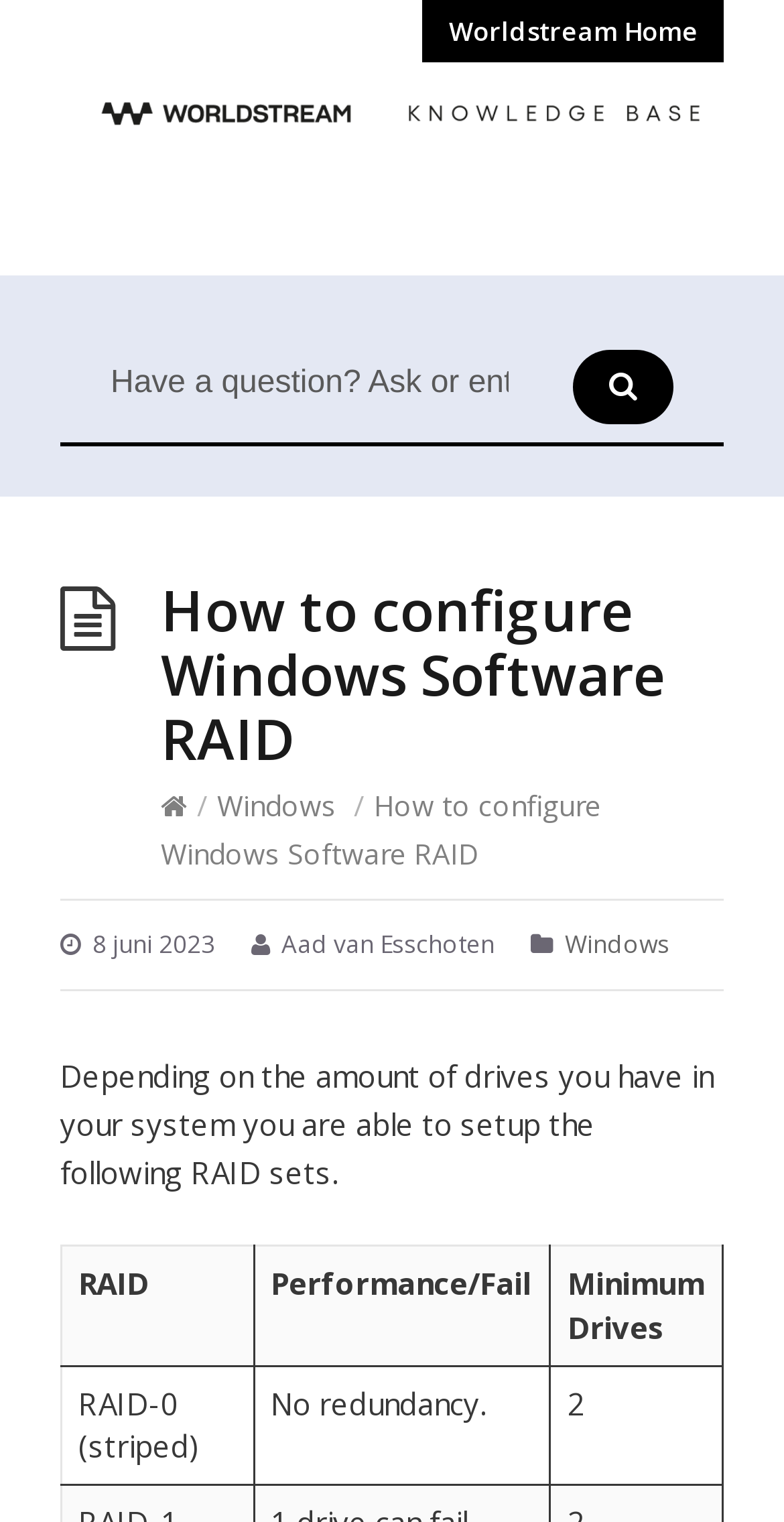Please find and give the text of the main heading on the webpage.

How to configure Windows Software RAID